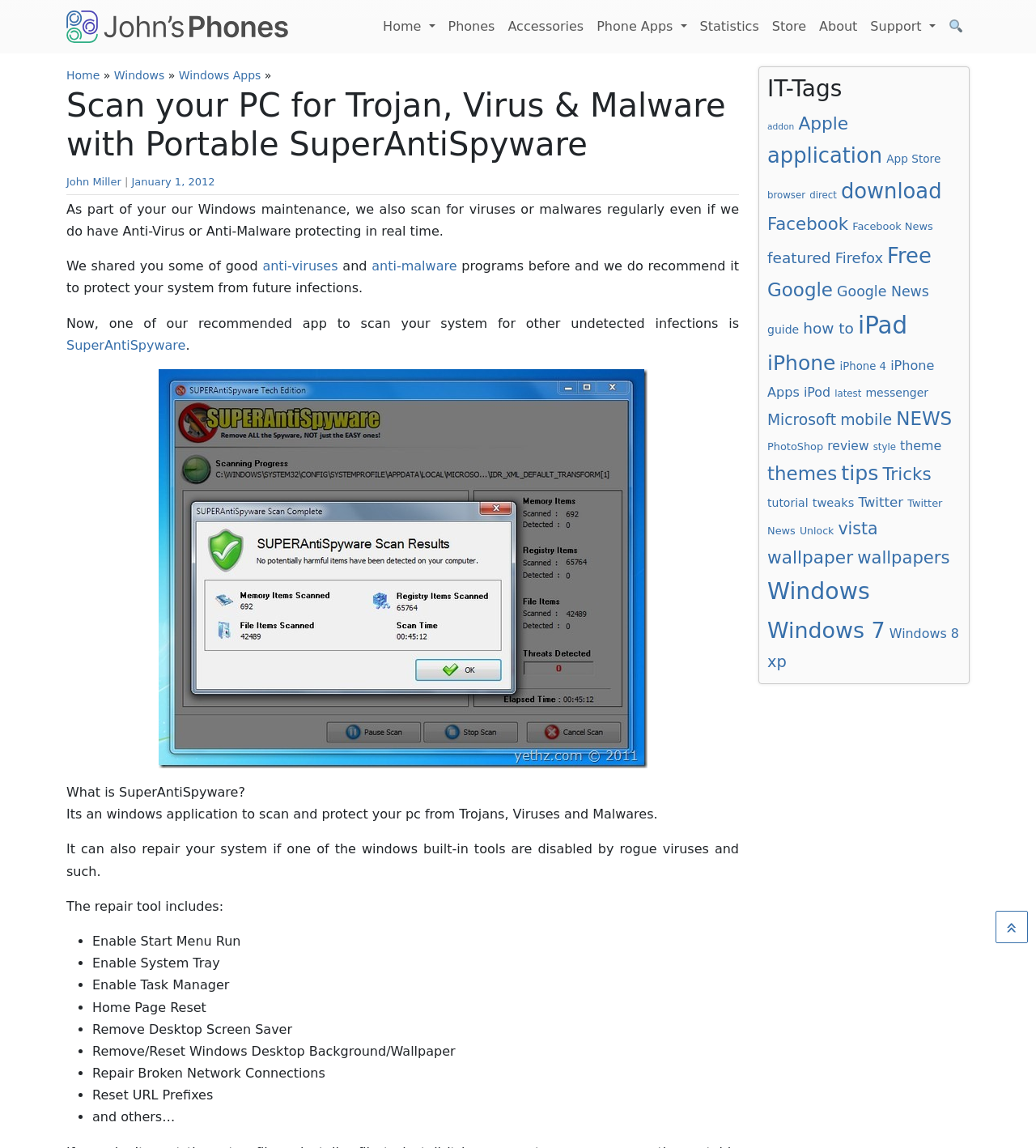Generate a detailed explanation of the webpage's features and information.

This webpage is about scanning PCs for Trojans, viruses, and malware using Portable SuperAntiSpyware. At the top, there is a header with a link to "John's Phone – The World's Simplest Cell Phone" and an image of the same. Below this, there is a navigation menu with links to "Home", "Phones", "Accessories", "Phone Apps", "Statistics", "Store", "About", and "Support". 

The main content of the page is divided into sections. The first section has a heading "Scan your PC for Trojan, Virus & Malware with Portable SuperAntiSpyware" and a subheading "As part of your our Windows maintenance, we also scan for viruses or malwares regularly even if we do have Anti-Virus or Anti-Malware protecting in real time." 

Below this, there are links to "anti-viruses" and "anti-malware" programs, followed by a recommendation to use SuperAntiSpyware to scan for undetected infections. There is an image of SuperAntiSpyware Portable and a description of what it does, including repairing system tools disabled by rogue viruses.

The page also lists the repair tools included in SuperAntiSpyware, such as enabling the Start Menu Run, System Tray, and Task Manager, as well as resetting the home page and removing desktop screen savers.

On the right side of the page, there is a complementary section with a heading "IT-Tags" and a list of links to various tags, including "addon", "Apple", "application", "App Store", and many others.